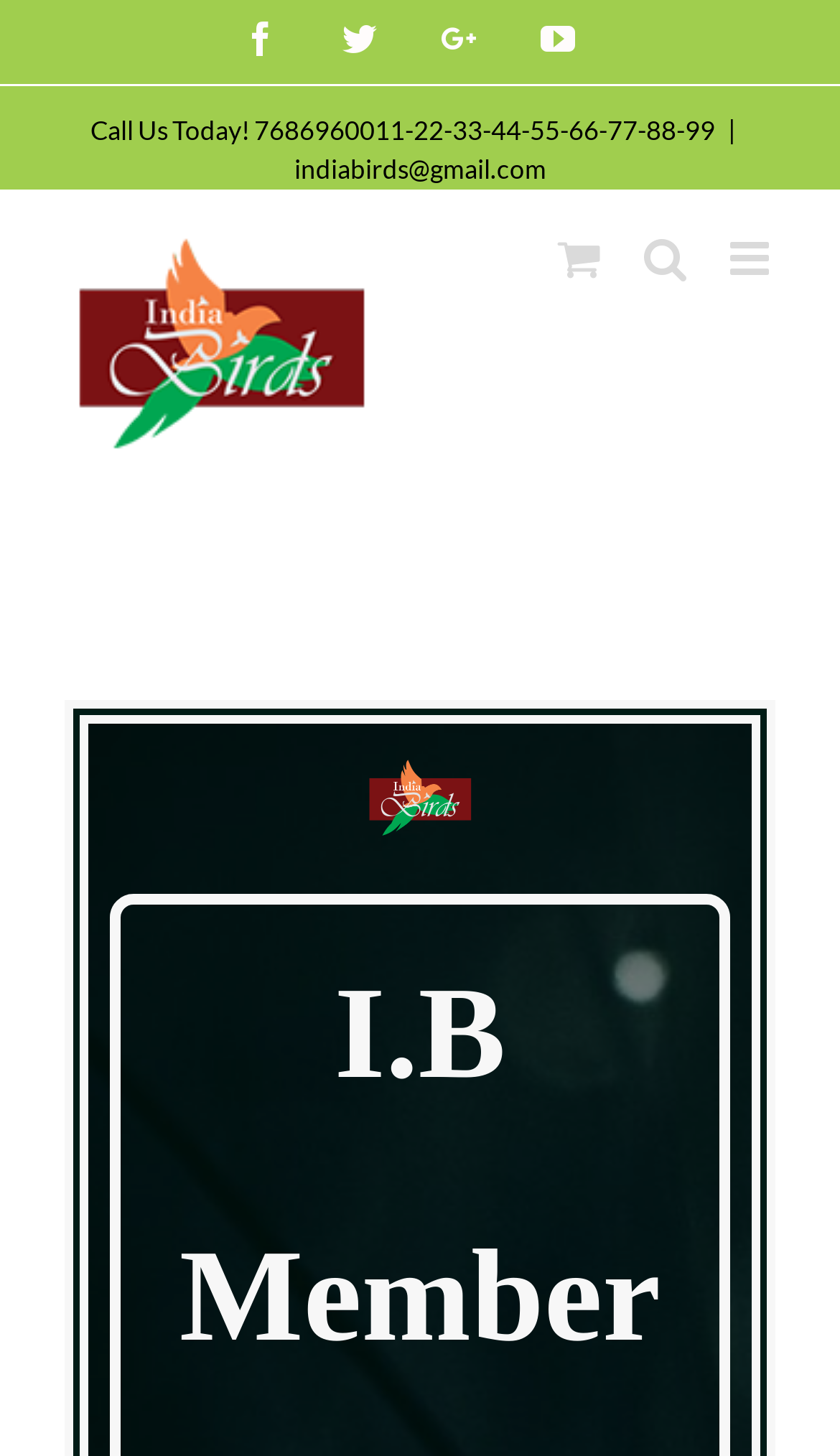Summarize the webpage with intricate details.

The webpage is about India Birds, an organization that appears to be related to multi-level marketing or networking. At the top left corner, there are four social media links: Facebook, Twitter, Google+, and YouTube. Below these links, there is a call-to-action text "Call Us Today!" with a phone number. Next to the phone number, there is a vertical separator line, followed by an email address link.

On the top center of the page, there is a logo of India Birds, which is an image with a retina logo. Below the logo, there is a heading that welcomes visitors to the official website of India Birds, mentioning that they are one step away from their dream world. The heading also informs visitors to notice the coming affairs, video rules, and regulations.

On the top right corner, there are three links: "Toggle mobile menu", "Toggle mobile search", and "Toggle mobile cart". These links are likely related to the mobile version of the website.

The main content of the webpage appears to be focused on I.B Members, who are individuals working in chain or multi-level projects, appointed by team makers or senior team members. Their main duty is not explicitly stated on this page. The I.B Member section is located at the bottom center of the page.